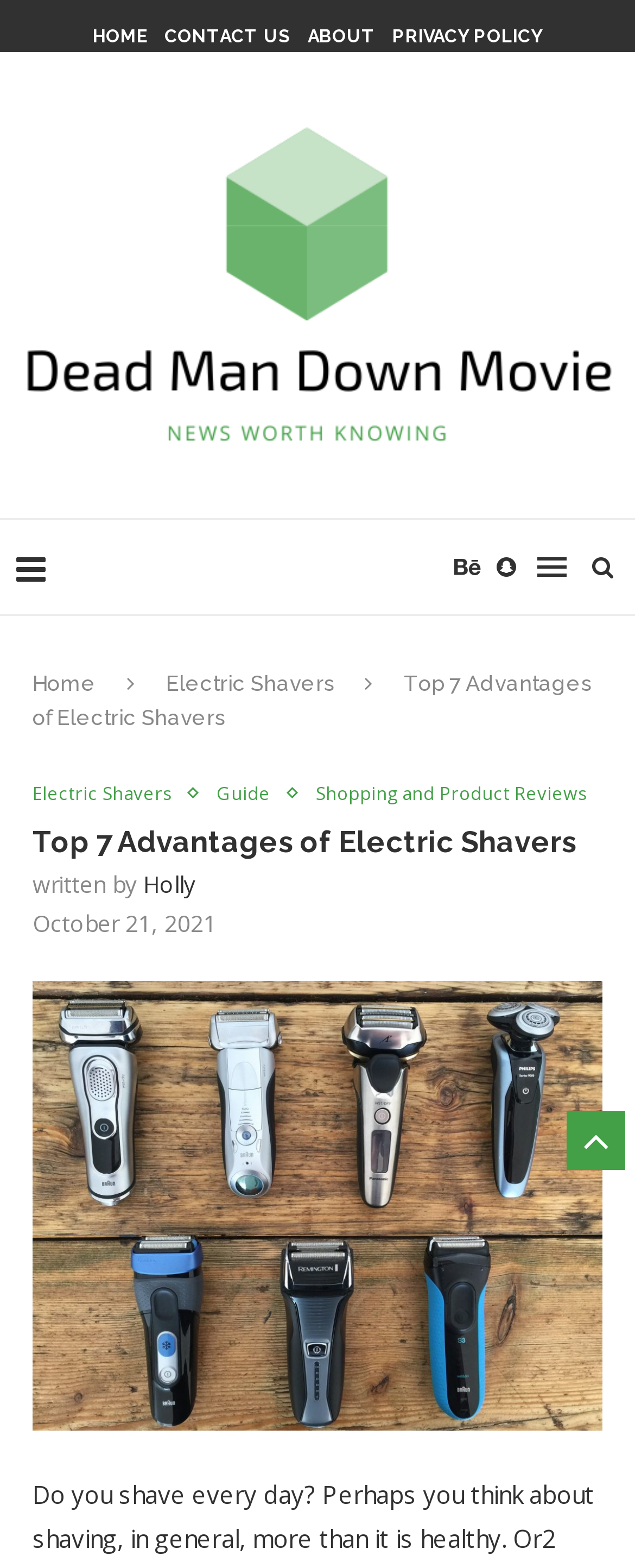Who wrote the article?
Using the information presented in the image, please offer a detailed response to the question.

I found the text 'written by' followed by a link 'Holly', so the author of the article is Holly.